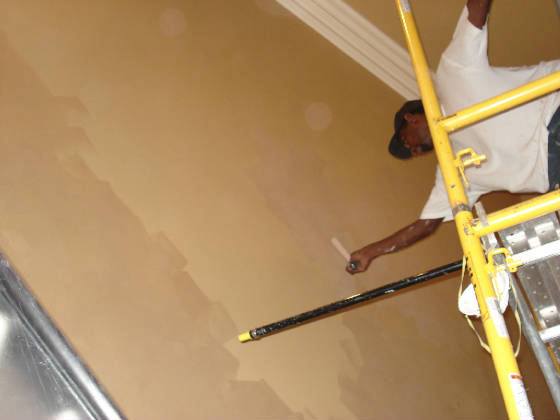Based on what you see in the screenshot, provide a thorough answer to this question: What is the color of the interior wall?

The caption explicitly states that the wall features a soft beige color, which enhances the light that filters into the space, creating a warm and inviting atmosphere.